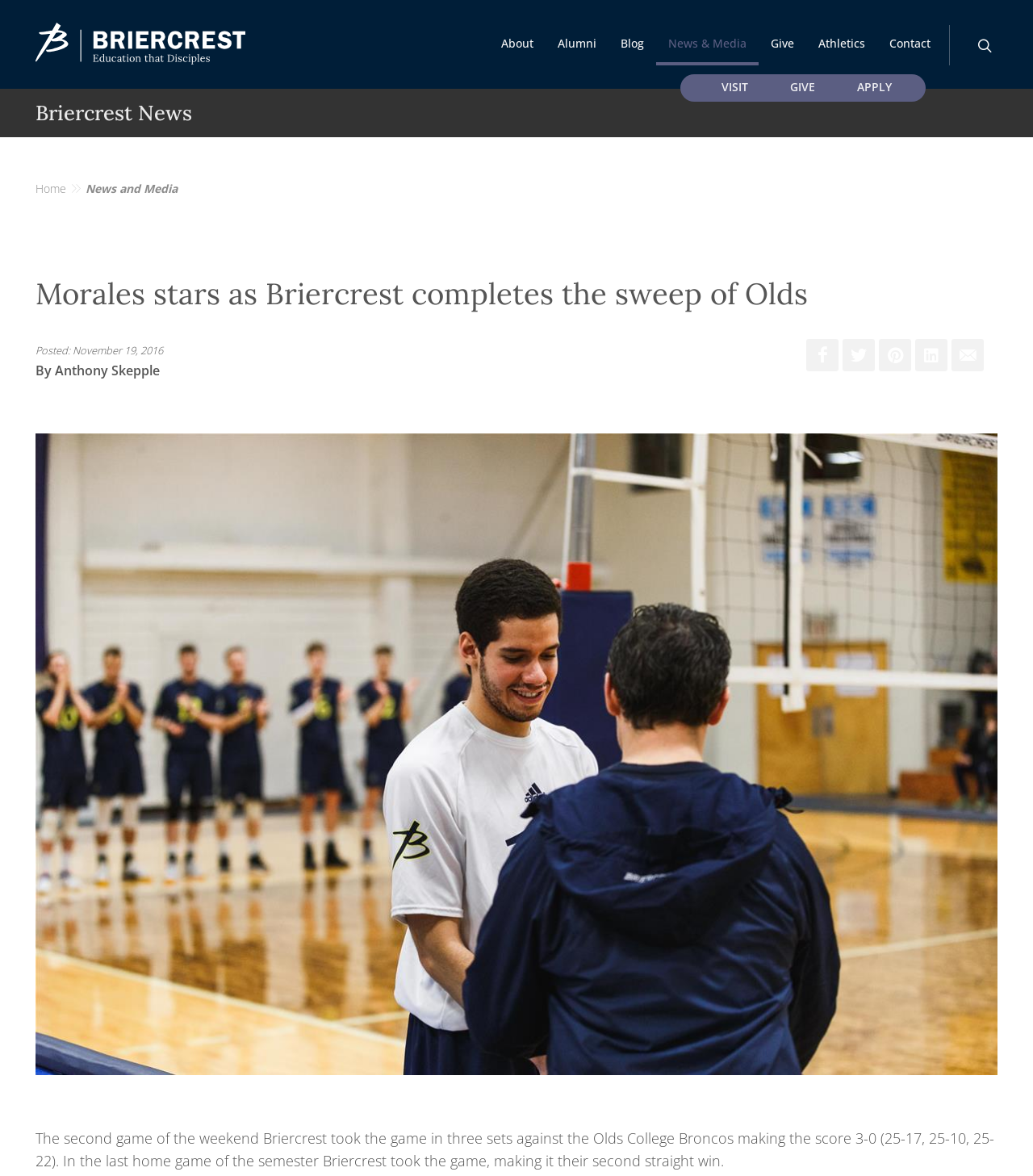Locate the primary heading on the webpage and return its text.

Morales stars as Briercrest completes the sweep of Olds